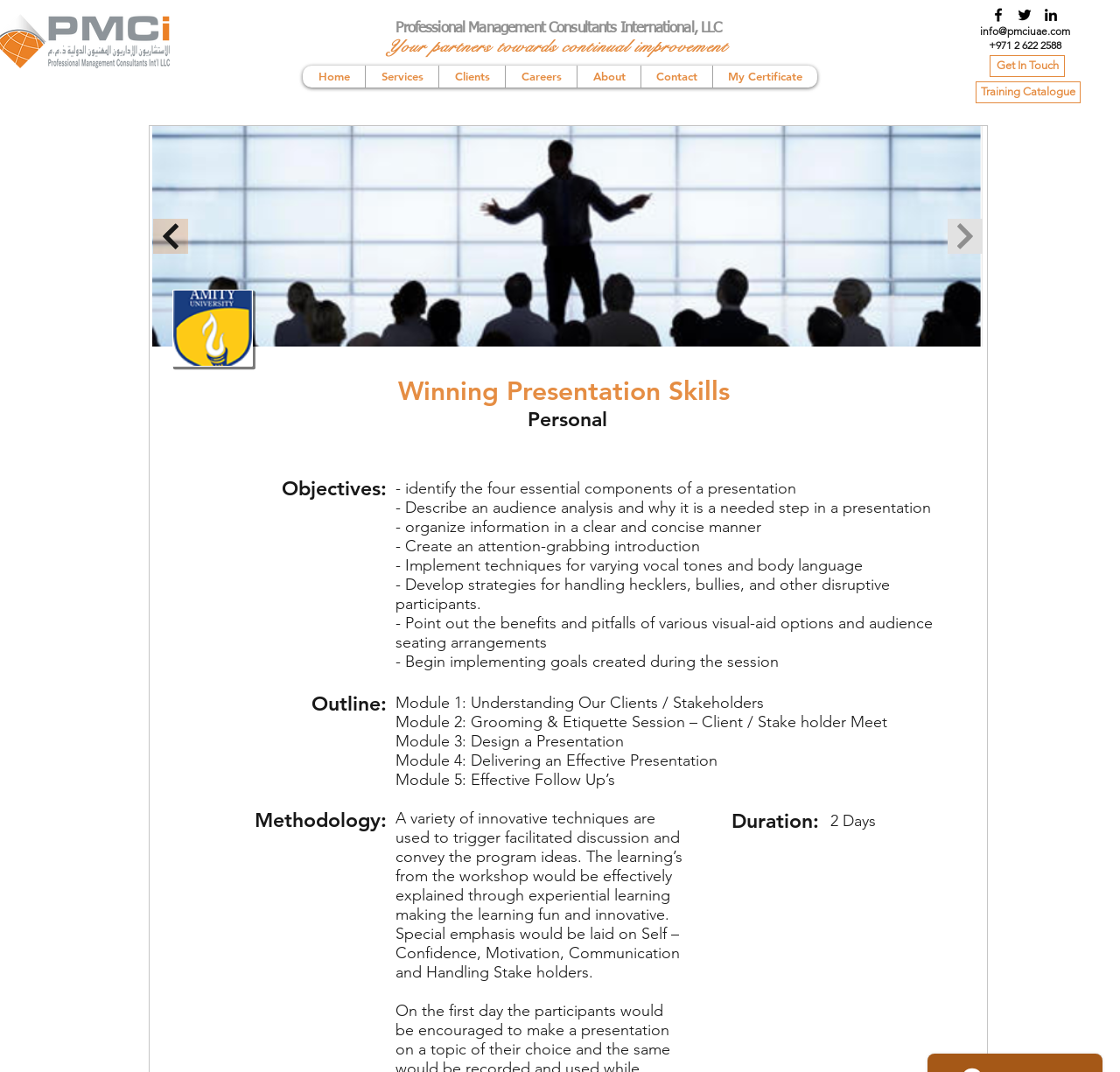Give a concise answer of one word or phrase to the question: 
How many social media links are there?

3